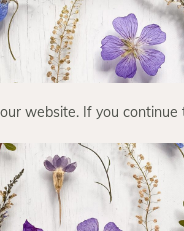What is the overall mood evoked by the composition?
Provide a detailed and well-explained answer to the question.

The caption states that the composition 'evokes a sense of tranquility', implying that the arrangement is calming and peaceful.